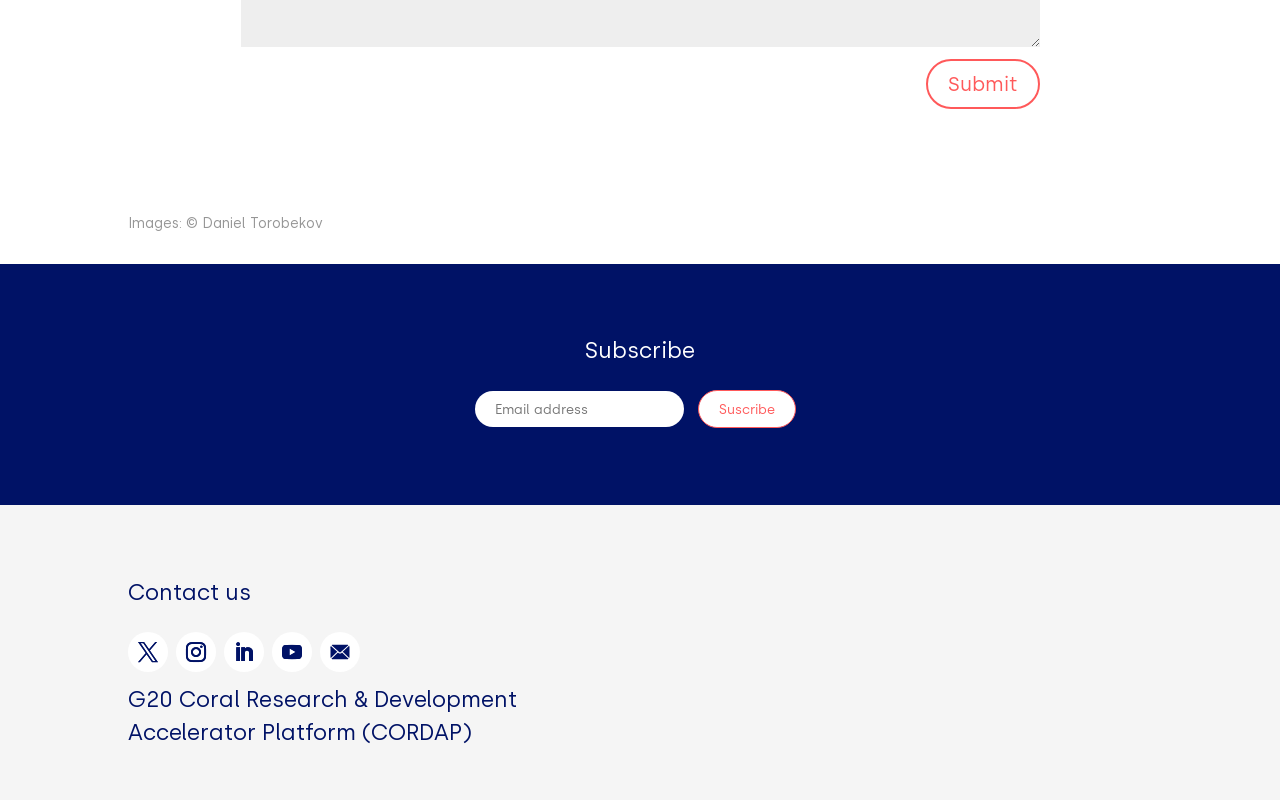Predict the bounding box for the UI component with the following description: "Follow".

[0.175, 0.79, 0.206, 0.84]